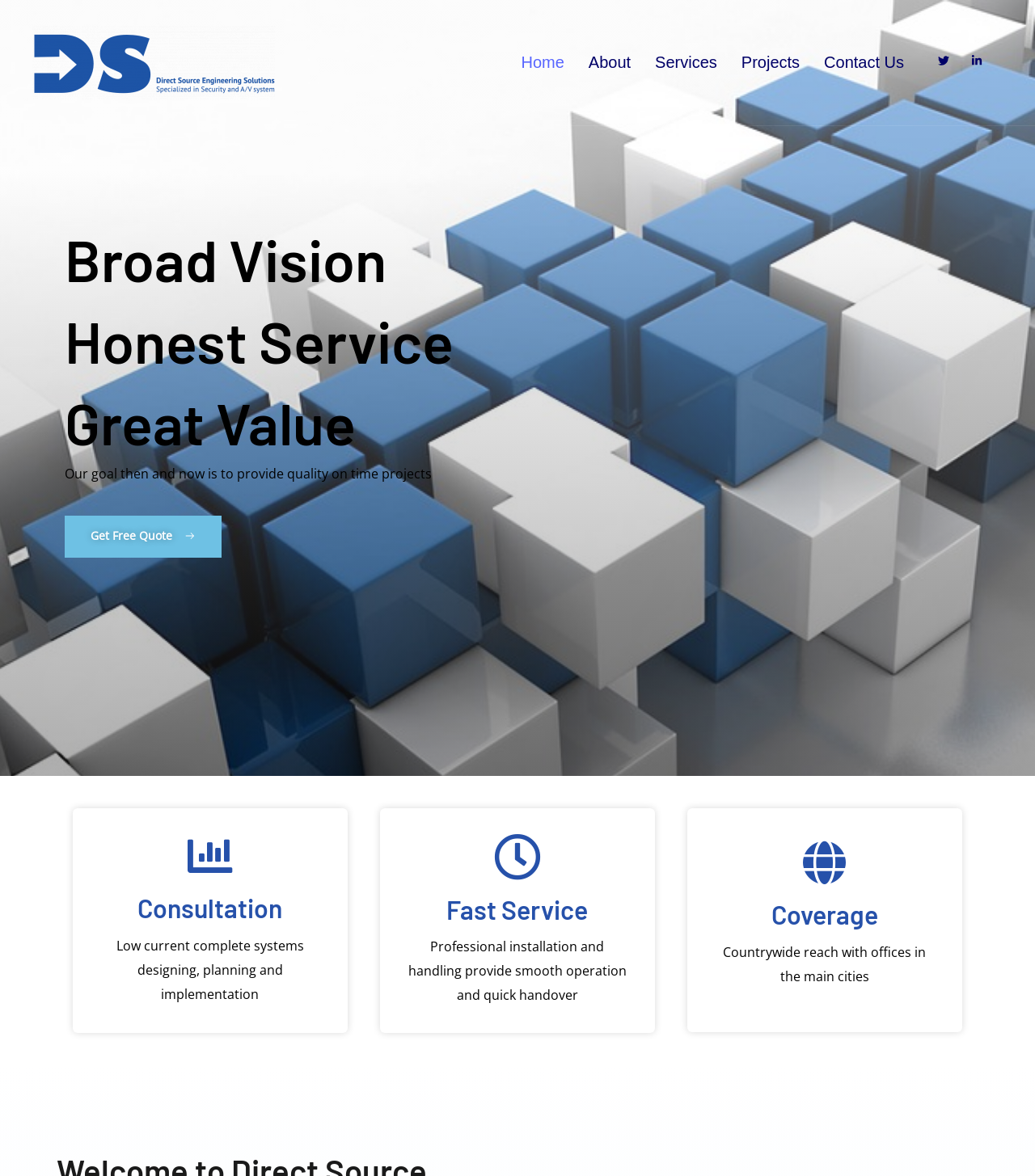Identify the bounding box coordinates of the clickable section necessary to follow the following instruction: "Click on the Get Free Quote button". The coordinates should be presented as four float numbers from 0 to 1, i.e., [left, top, right, bottom].

[0.062, 0.439, 0.214, 0.474]